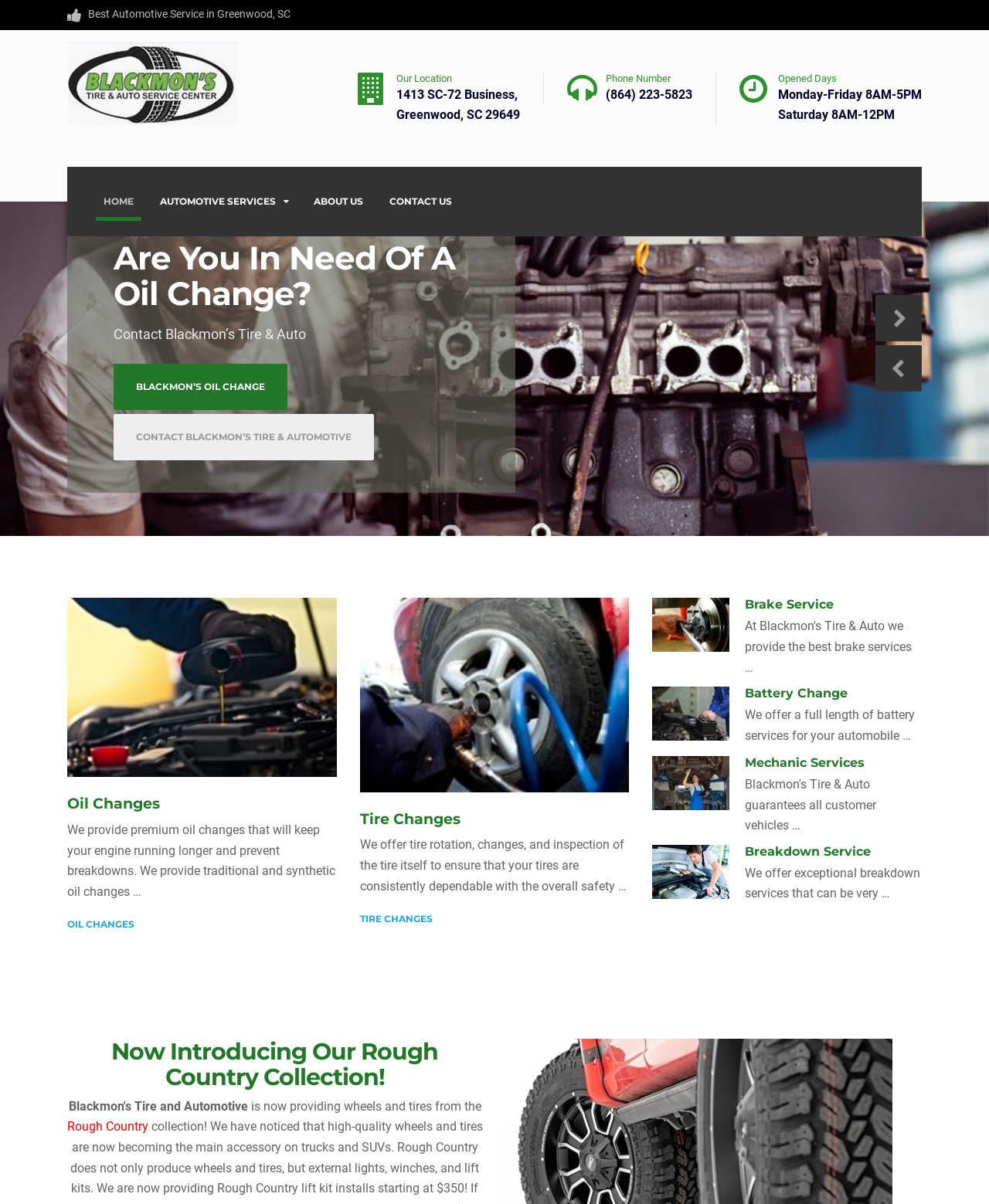Please determine the bounding box coordinates of the section I need to click to accomplish this instruction: "View the 'Oil Changes' service".

[0.068, 0.571, 0.34, 0.585]